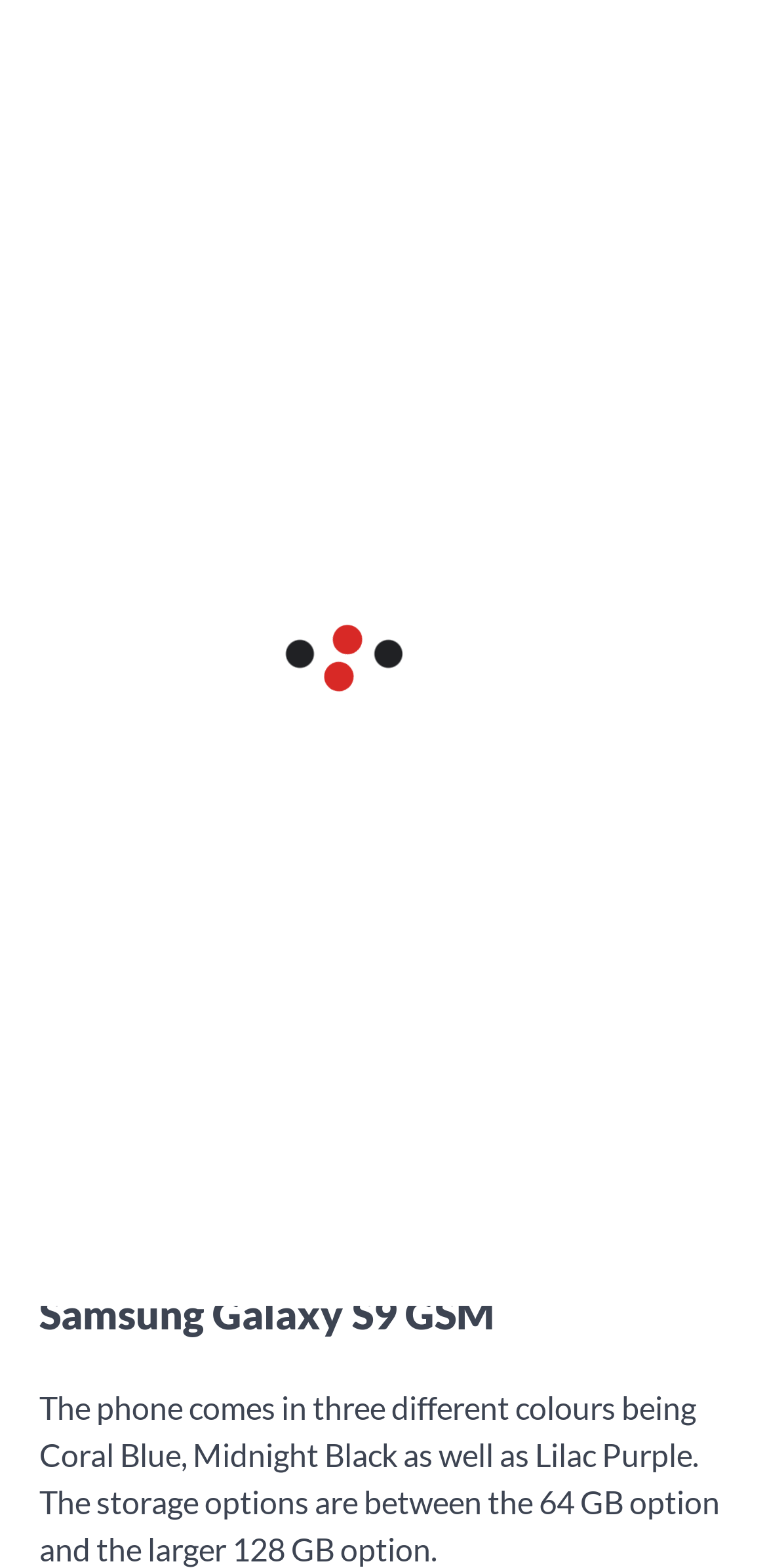Who is the author of the webpage content?
Carefully examine the image and provide a detailed answer to the question.

The question asks about the author of the webpage content. By looking at the webpage structure, specifically the link element with the text ' Tracey Brown', we can find the answer that the author is Tracey Brown.